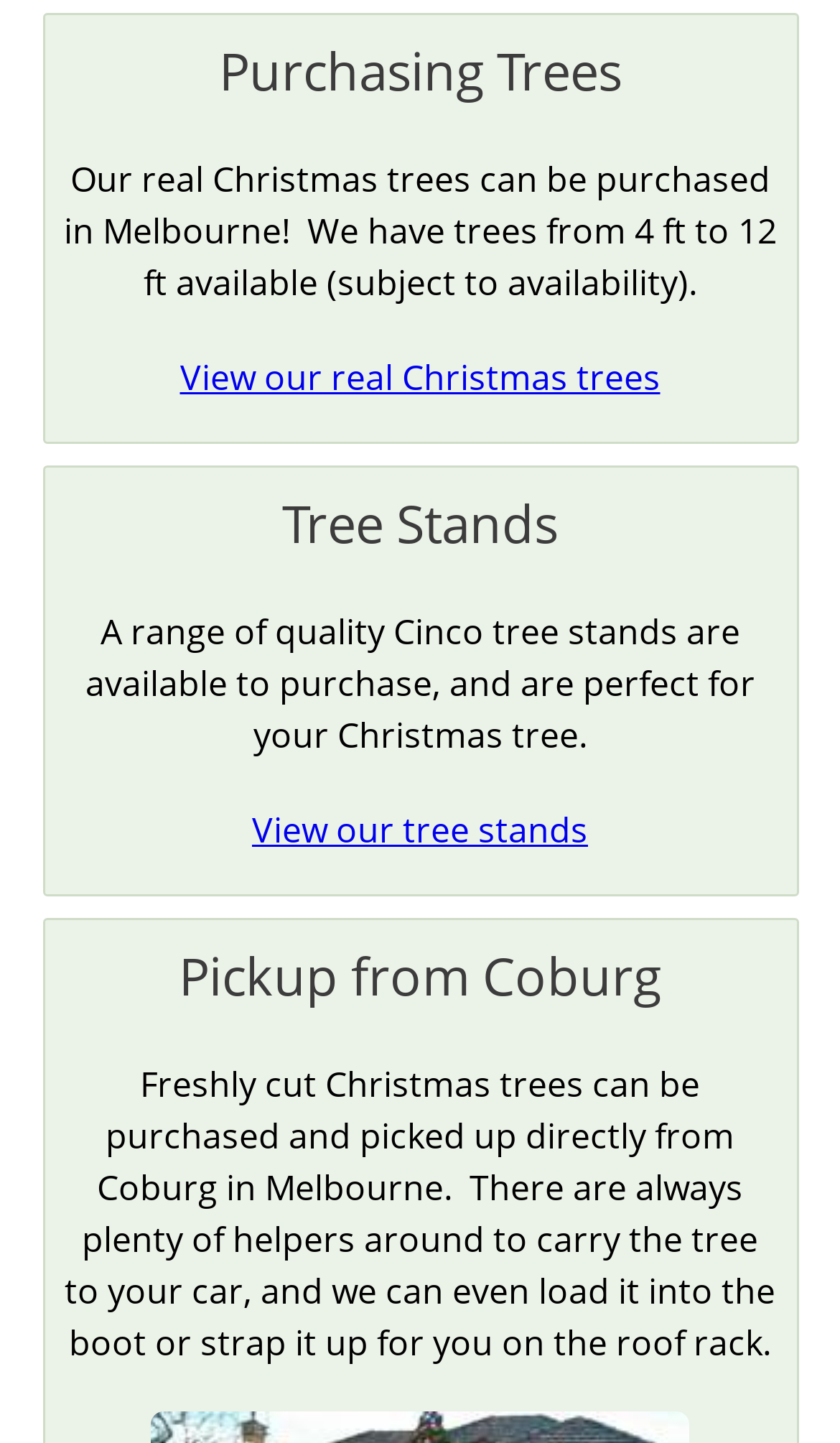Find the bounding box of the UI element described as: "View our real Christmas trees". The bounding box coordinates should be given as four float values between 0 and 1, i.e., [left, top, right, bottom].

[0.214, 0.245, 0.786, 0.278]